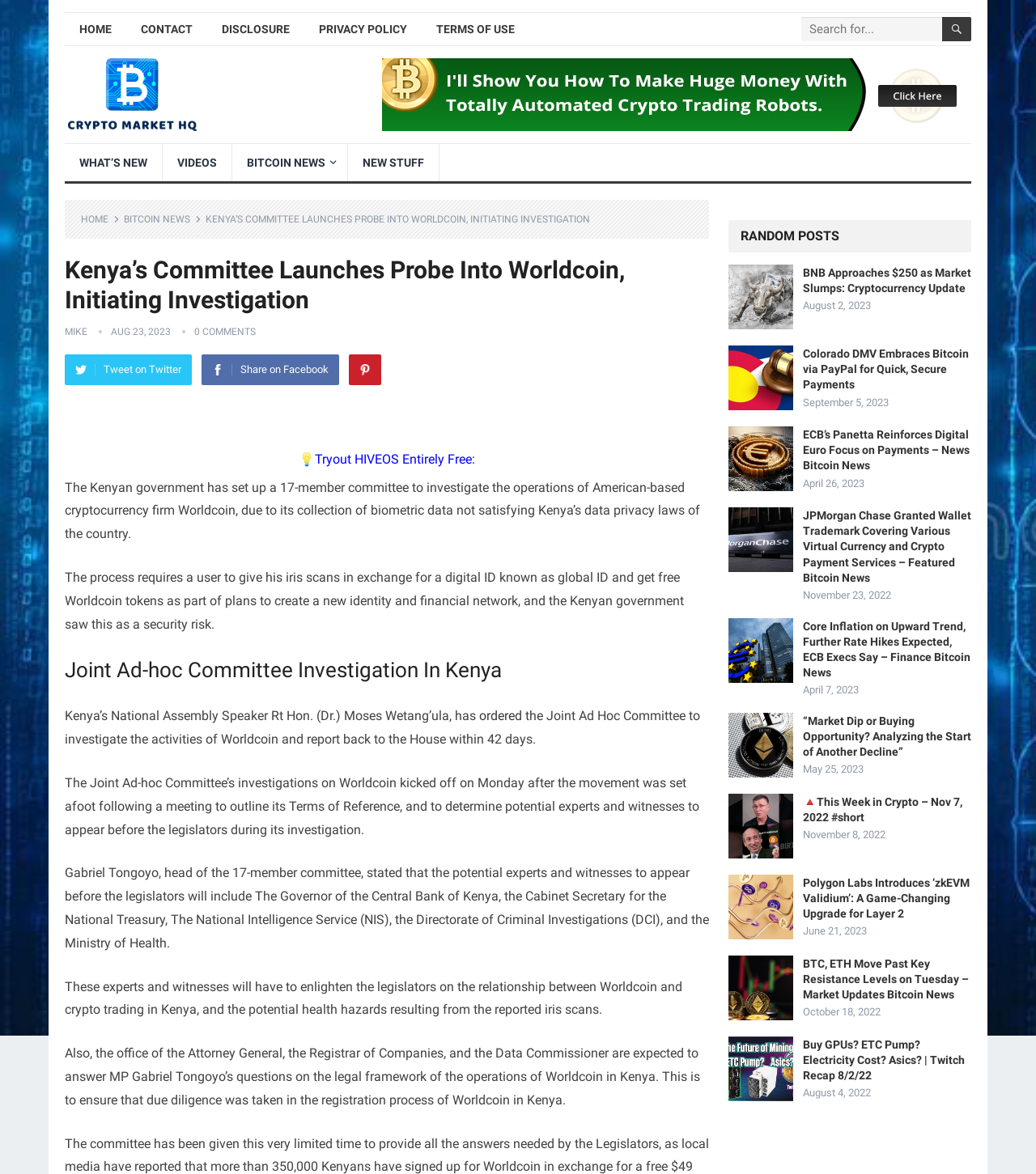Determine the bounding box coordinates for the UI element with the following description: "0 Comments". The coordinates should be four float numbers between 0 and 1, represented as [left, top, right, bottom].

[0.188, 0.277, 0.247, 0.287]